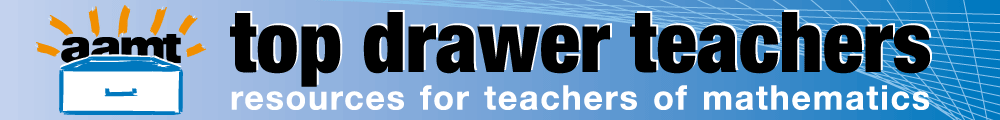Give a one-word or phrase response to the following question: What is the shape above the drawer?

Cheerful orange rays